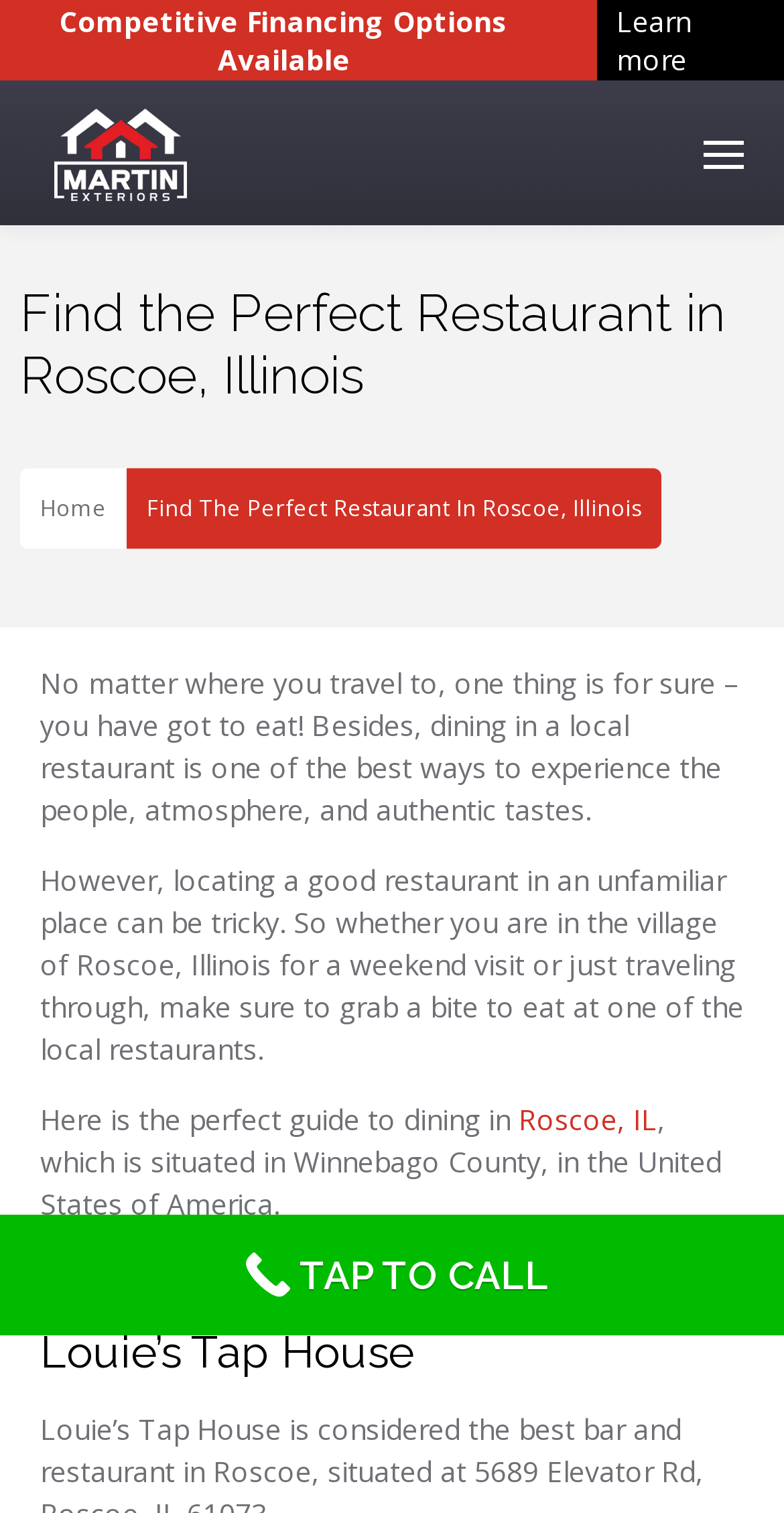Use a single word or phrase to answer the question: 
What is the purpose of the webpage?

Find a restaurant